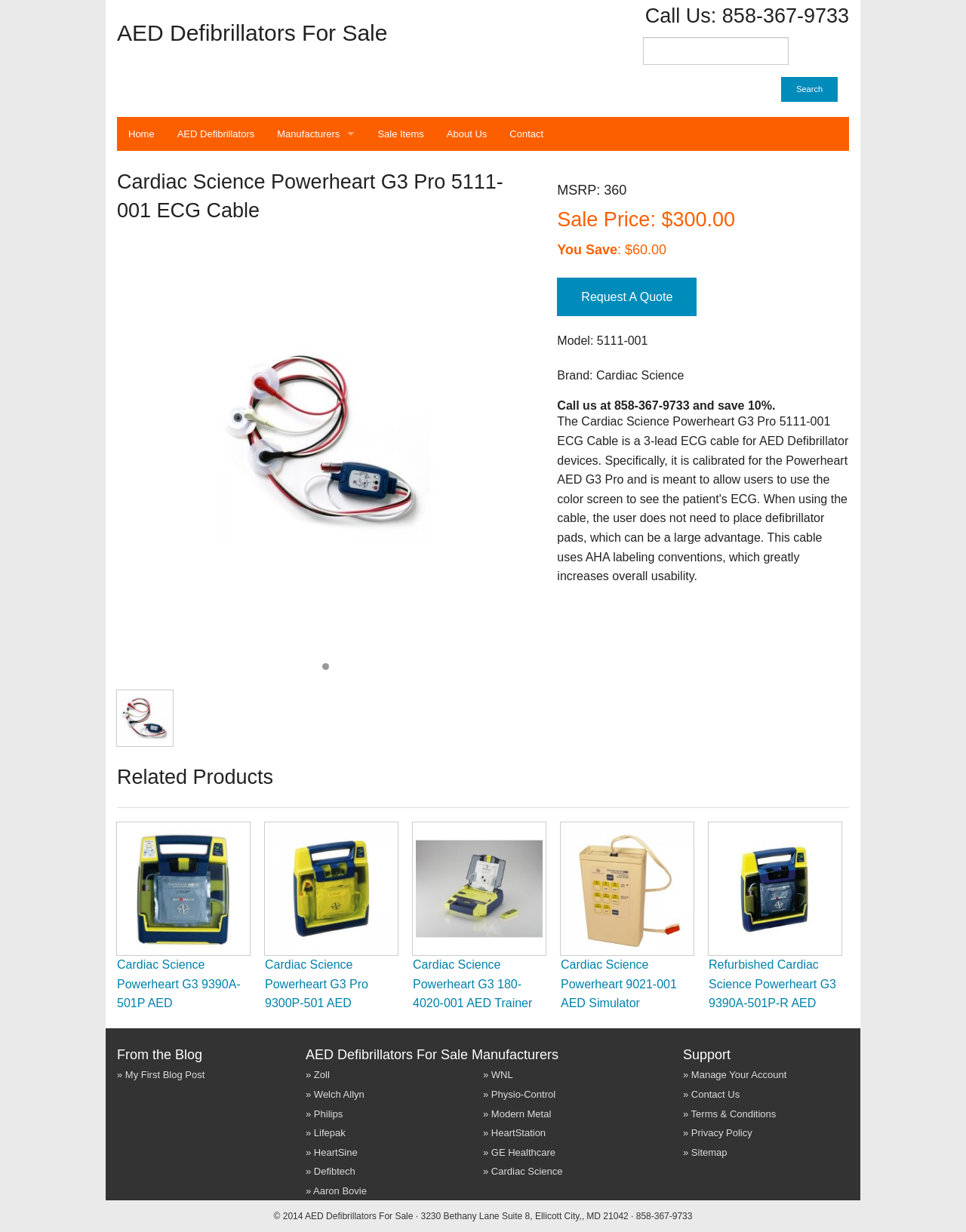Please identify the bounding box coordinates for the region that you need to click to follow this instruction: "Contact us for more information".

[0.451, 0.095, 0.516, 0.122]